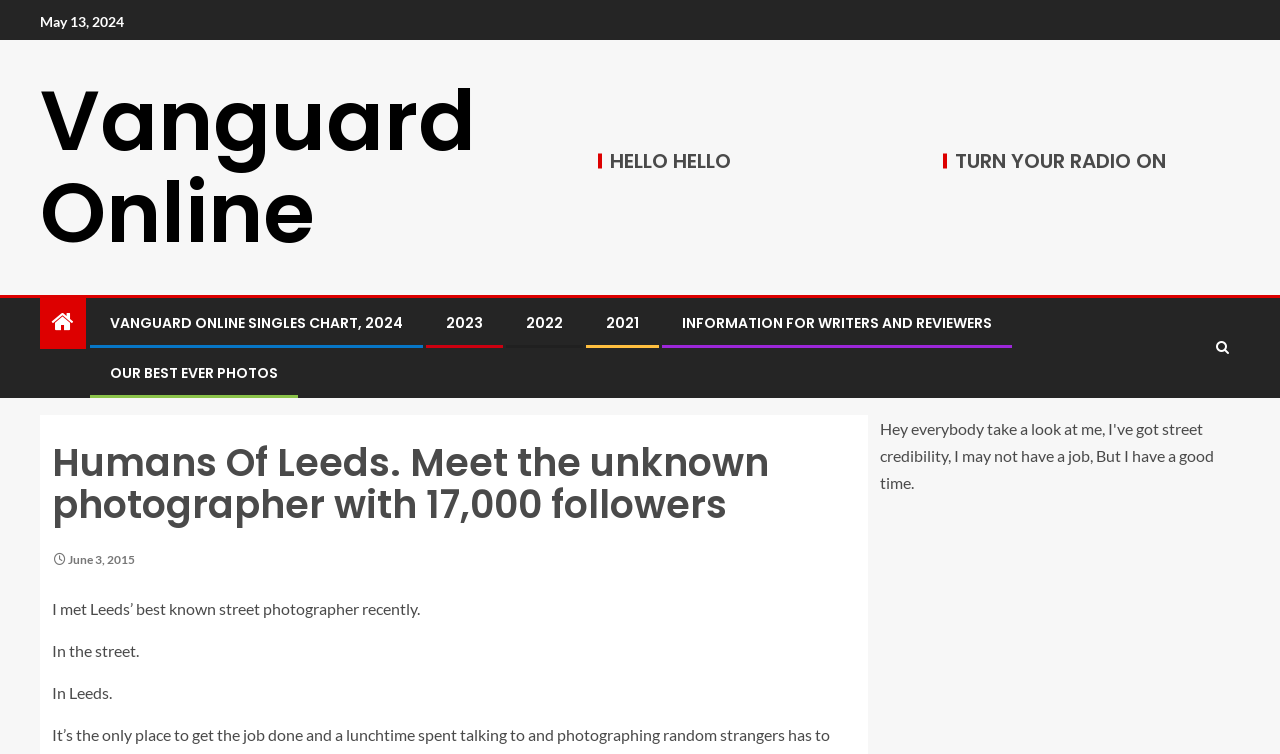Predict the bounding box coordinates of the UI element that matches this description: "Information for writers and reviewers". The coordinates should be in the format [left, top, right, bottom] with each value between 0 and 1.

[0.533, 0.415, 0.775, 0.441]